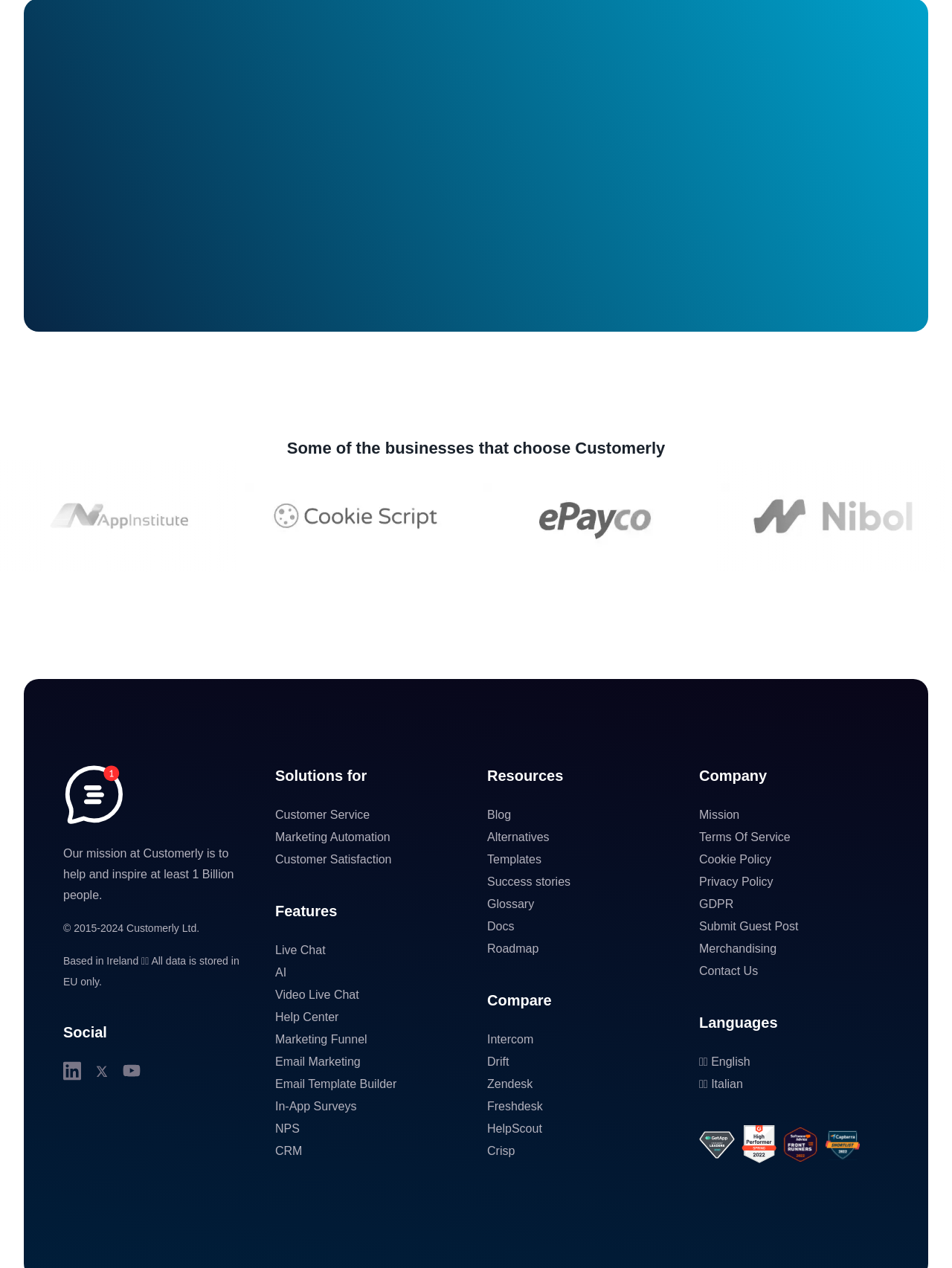What are the social media platforms listed?
Based on the image, answer the question with a single word or brief phrase.

Linkedin, X, Youtube